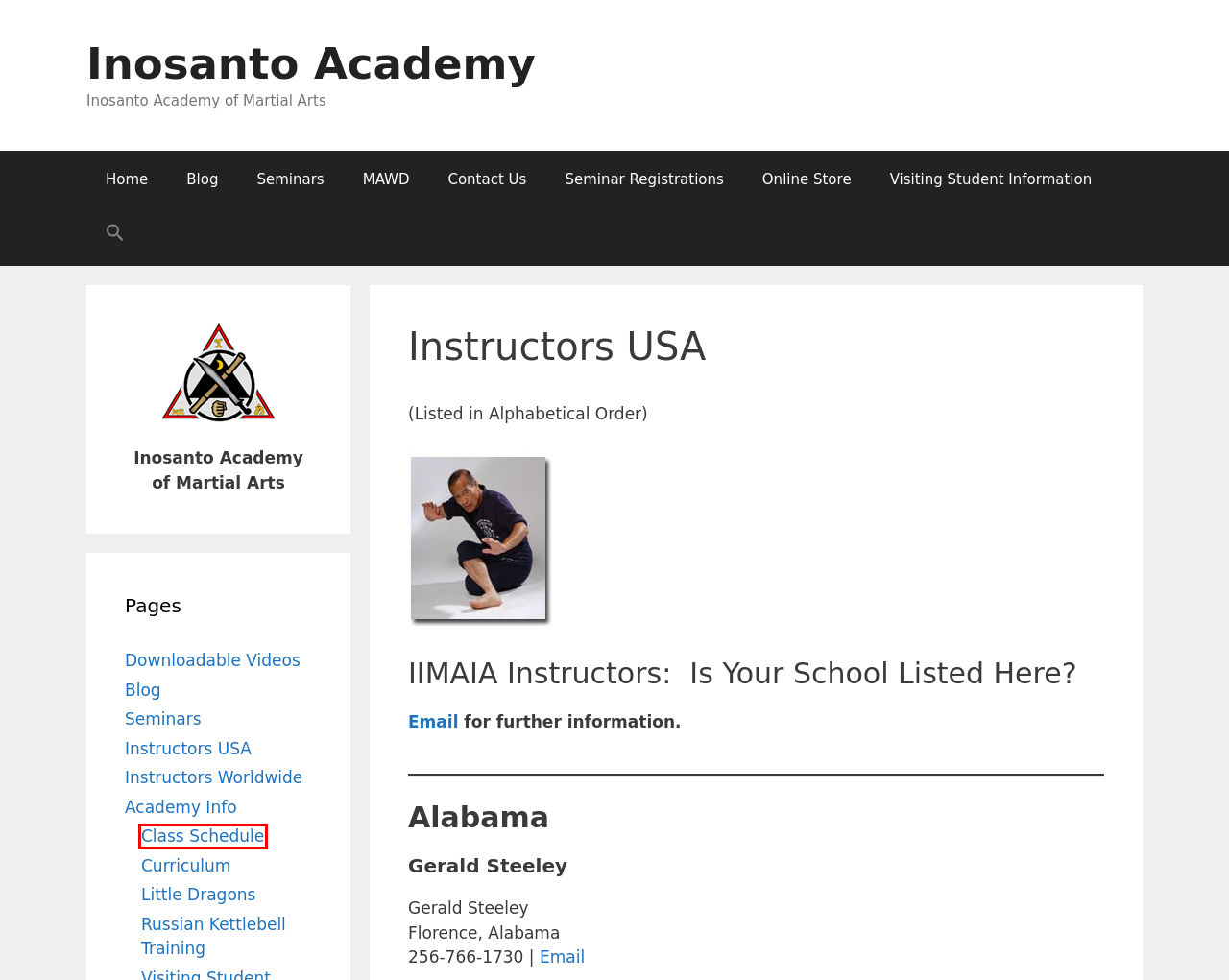Given a webpage screenshot with a UI element marked by a red bounding box, choose the description that best corresponds to the new webpage that will appear after clicking the element. The candidates are:
A. Blog – Inosanto Academy
B. Russian Kettlebell Training – Inosanto Academy
C. Seminars – Inosanto Academy
D. Inosanto Academy – Inosanto Academy of Martial Arts
E. Contact Us – Inosanto Academy
F. Visiting Student Information – Inosanto Academy
G. Class Schedule – Inosanto Academy
H. Academy Info – Inosanto Academy

G